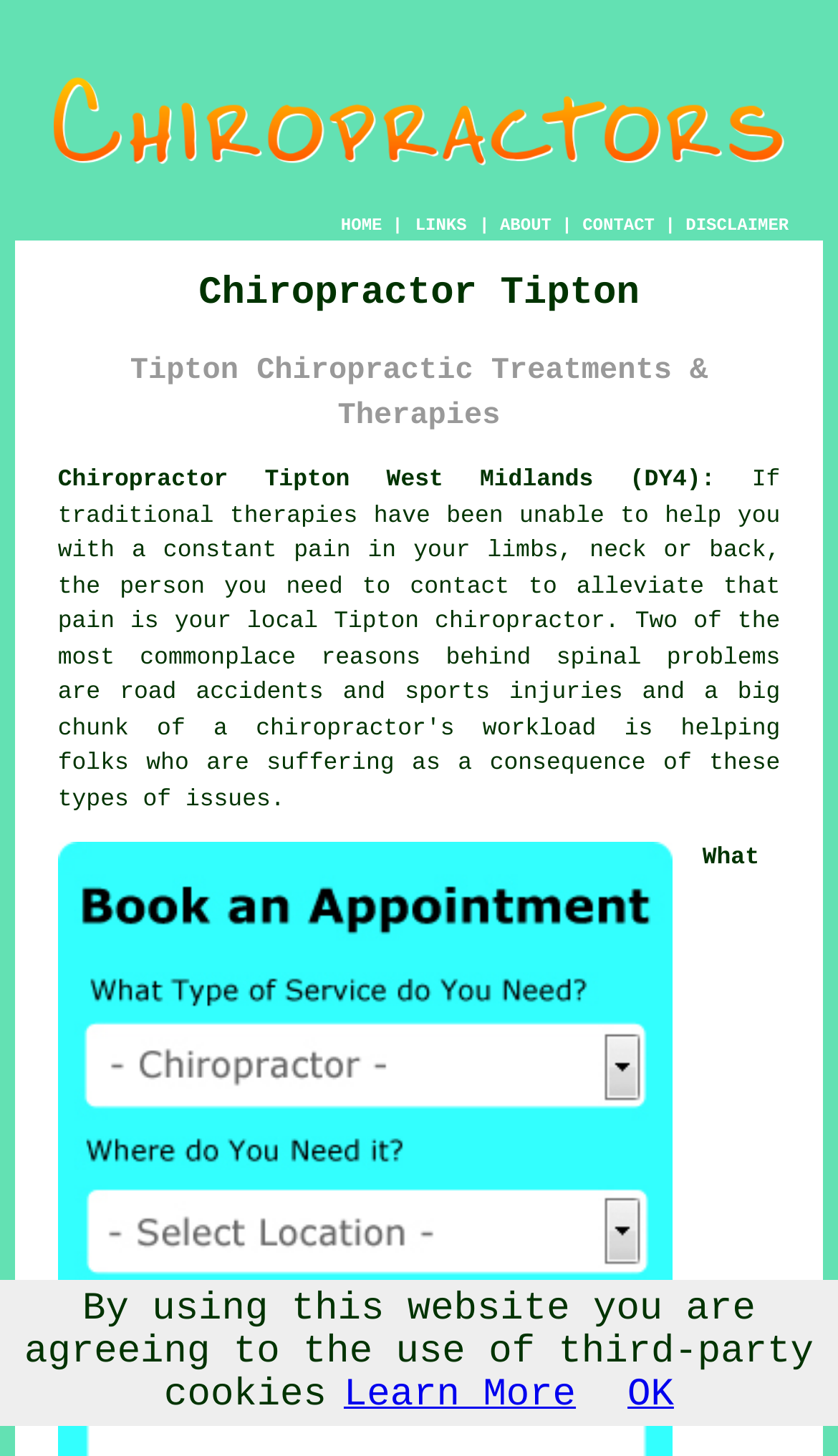Find the bounding box coordinates of the area to click in order to follow the instruction: "Click the ABOUT link".

[0.597, 0.149, 0.658, 0.162]